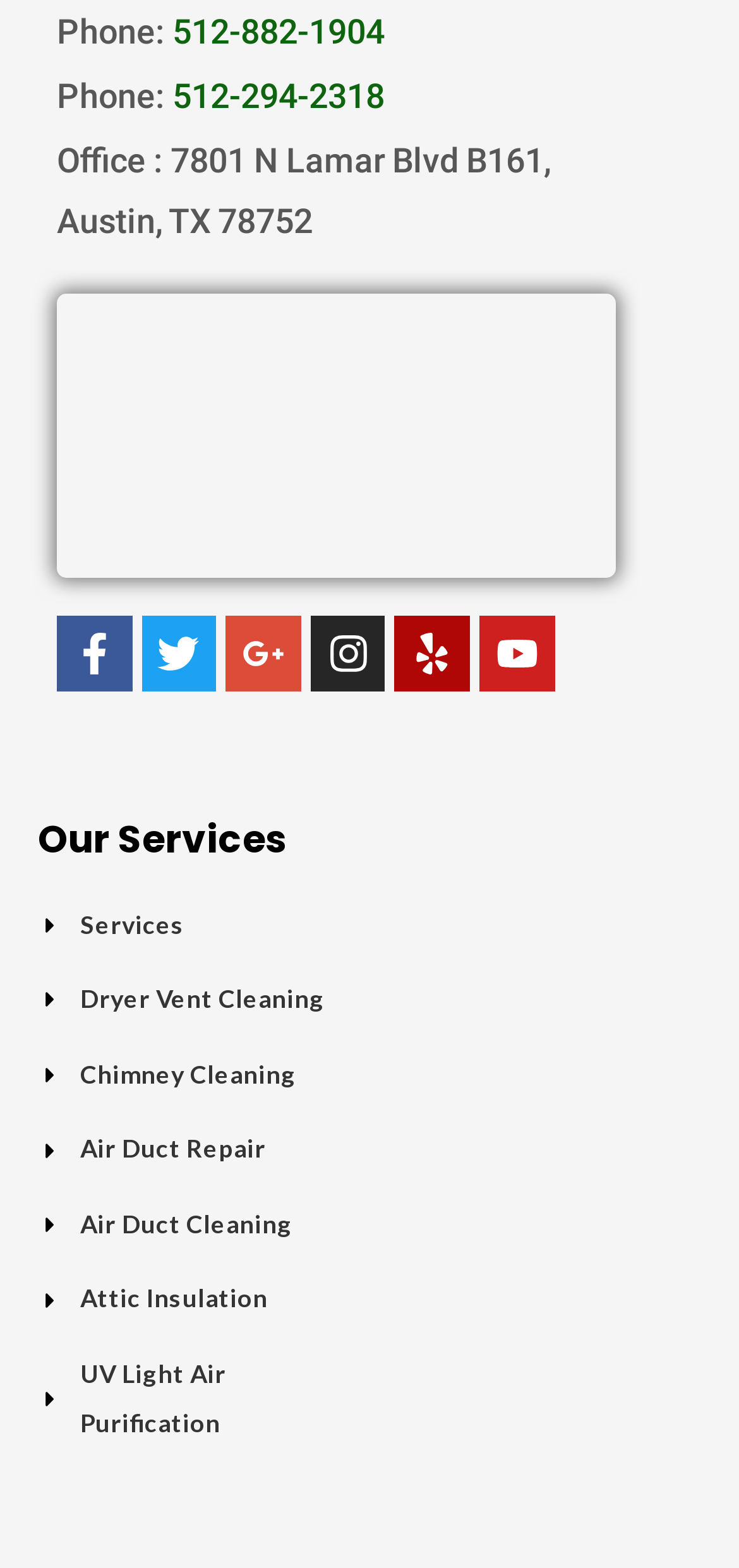How can I review this company?
Analyze the image and provide a thorough answer to the question.

The company provides a link to Google Reviews, which allows users to leave reviews and ratings for the company.